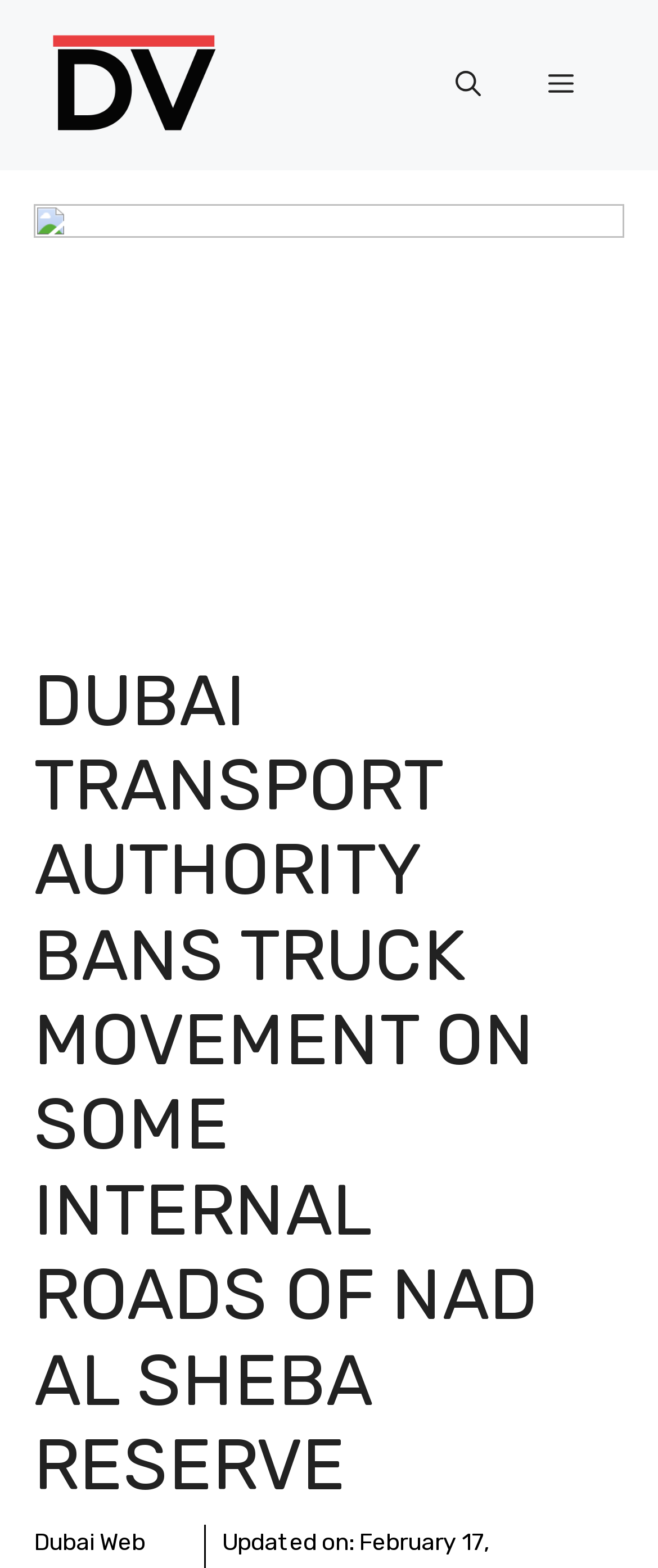Please locate and retrieve the main header text of the webpage.

DUBAI TRANSPORT AUTHORITY BANS TRUCK MOVEMENT ON SOME INTERNAL ROADS OF NAD AL SHEBA RESERVE